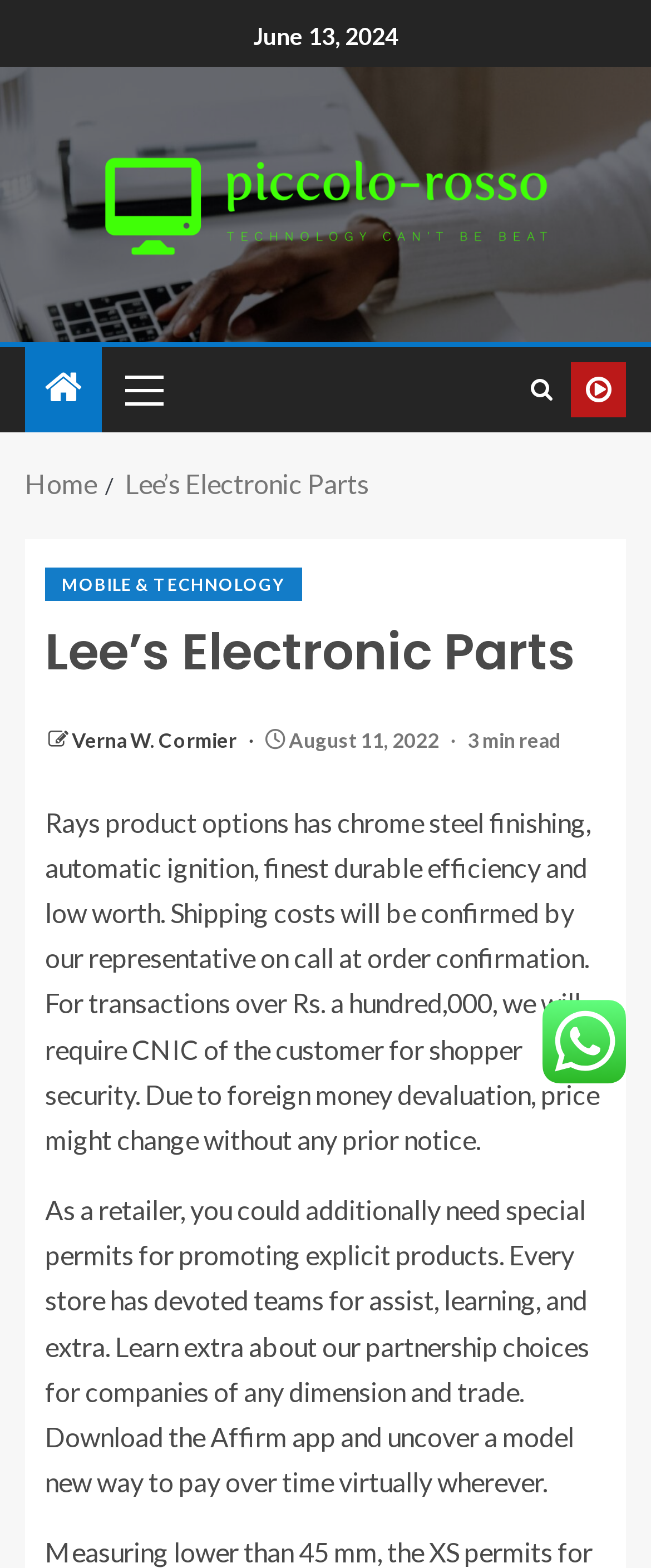Given the webpage screenshot and the description, determine the bounding box coordinates (top-left x, top-left y, bottom-right x, bottom-right y) that define the location of the UI element matching this description: Primary Menu

[0.167, 0.221, 0.269, 0.275]